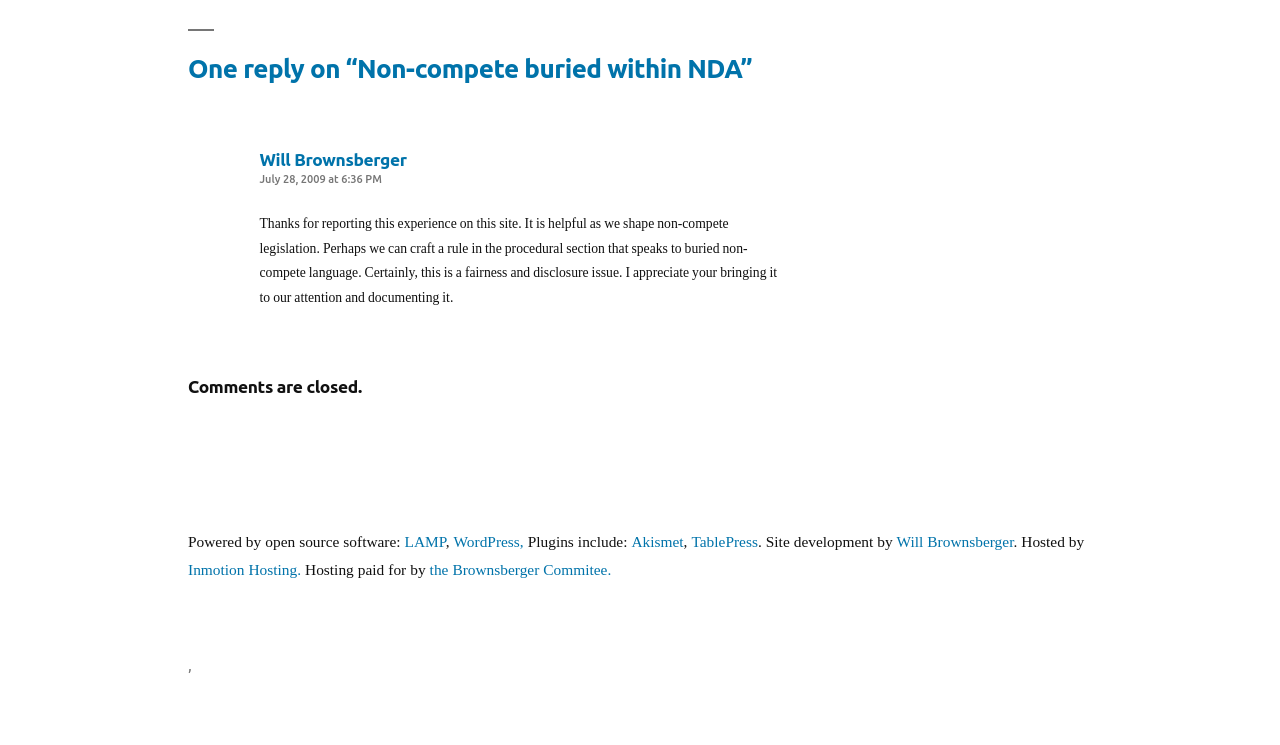Show me the bounding box coordinates of the clickable region to achieve the task as per the instruction: "Click on the link to view Will Brownsberger's homepage".

[0.7, 0.716, 0.792, 0.742]